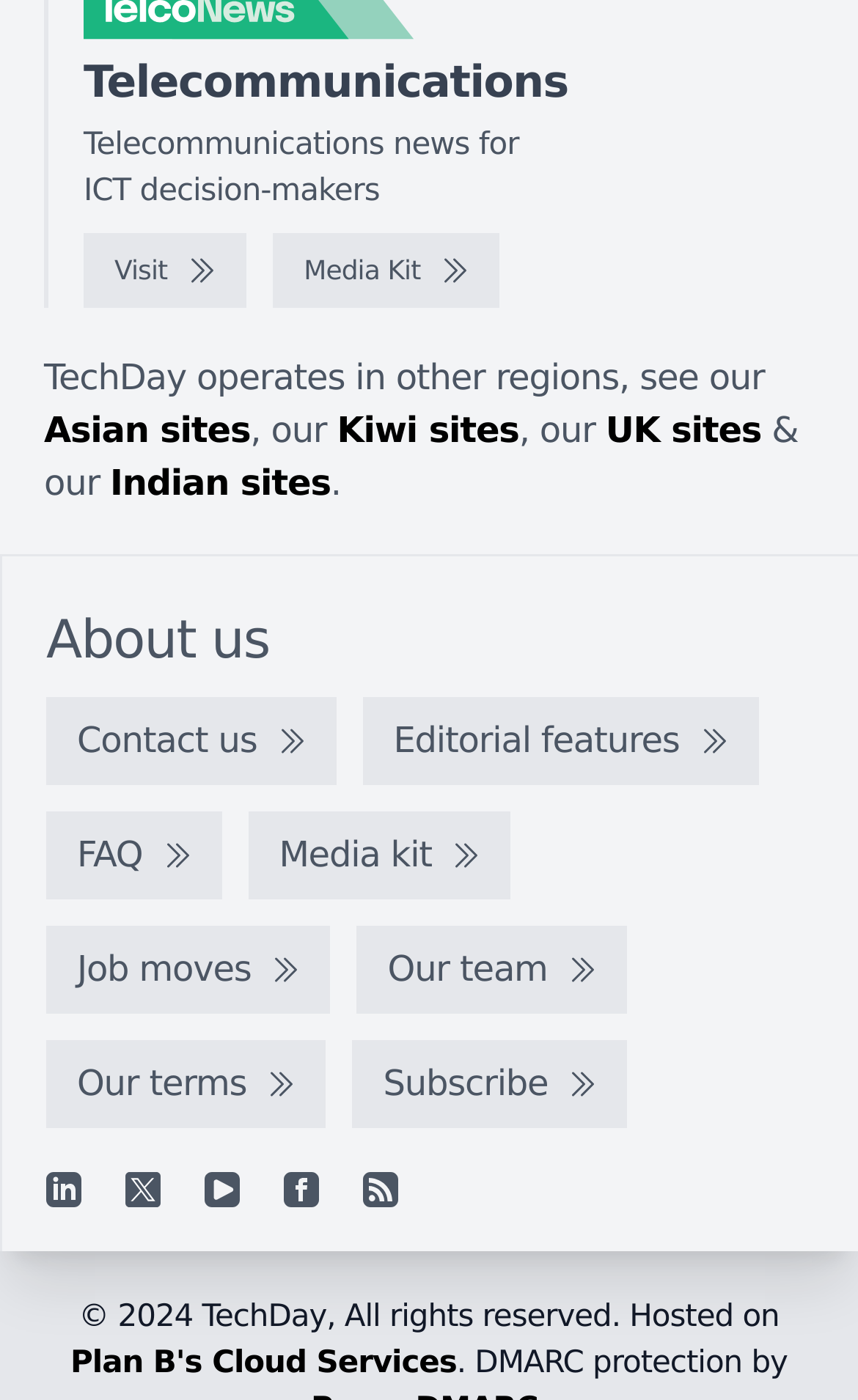Examine the image and give a thorough answer to the following question:
What is the copyright year of this website?

The copyright year of this website is 2024, which can be found at the bottom of the webpage in the static text '© 2024 TechDay, All rights reserved'.